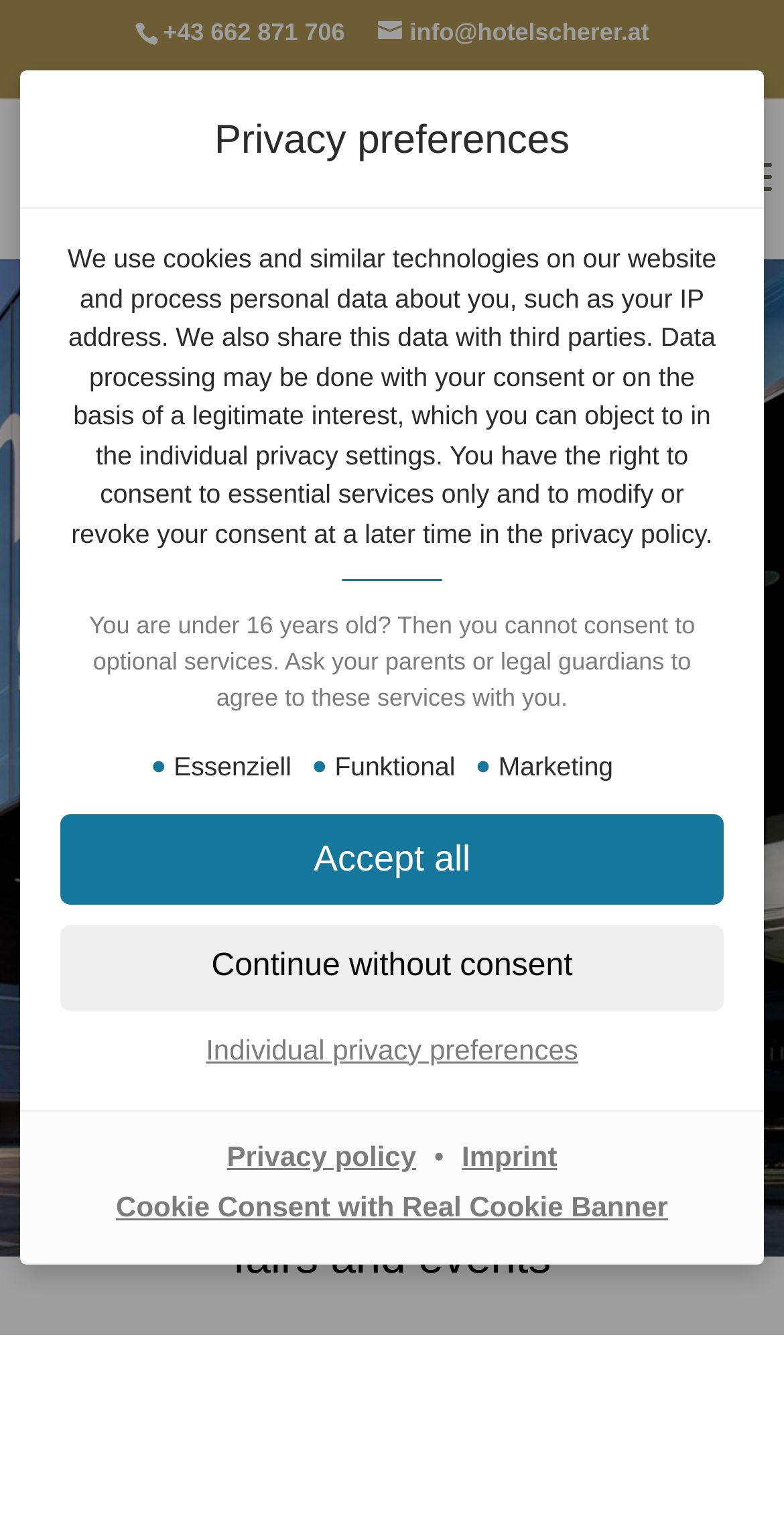What are the three categories of data processing?
Based on the screenshot, answer the question with a single word or phrase.

Essenziell, Funktional, Marketing